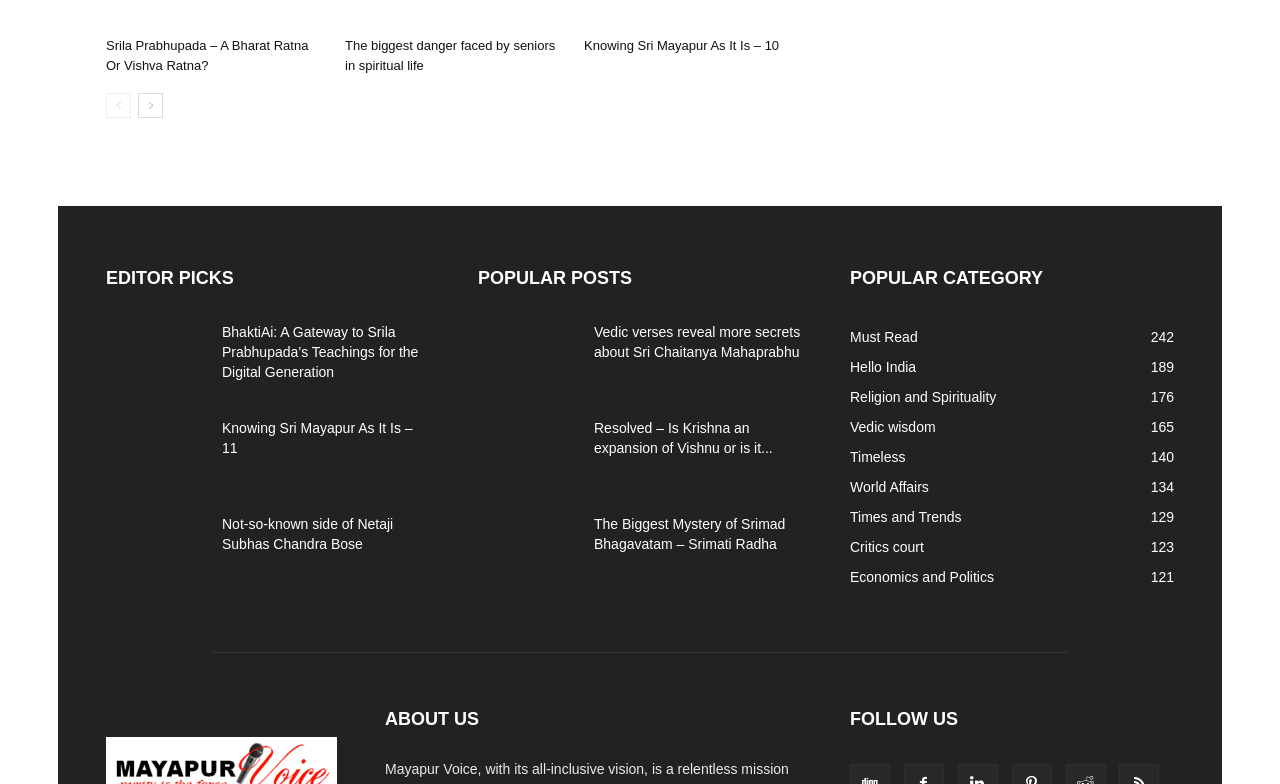Give a one-word or one-phrase response to the question: 
How many 'EDITOR PICKS' are listed?

4